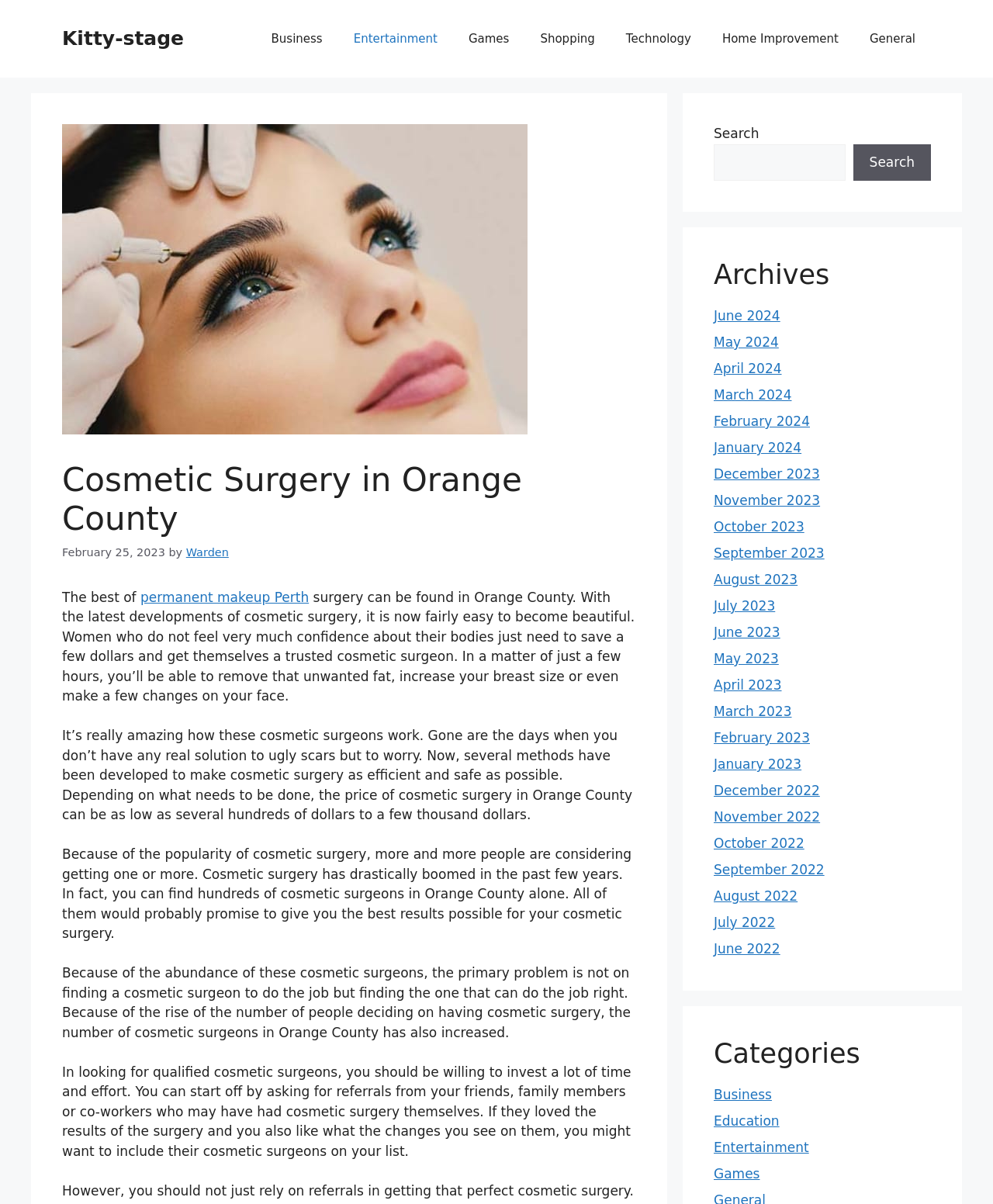Identify the bounding box coordinates of the region that should be clicked to execute the following instruction: "Click on the 'Warden' link".

[0.187, 0.454, 0.23, 0.464]